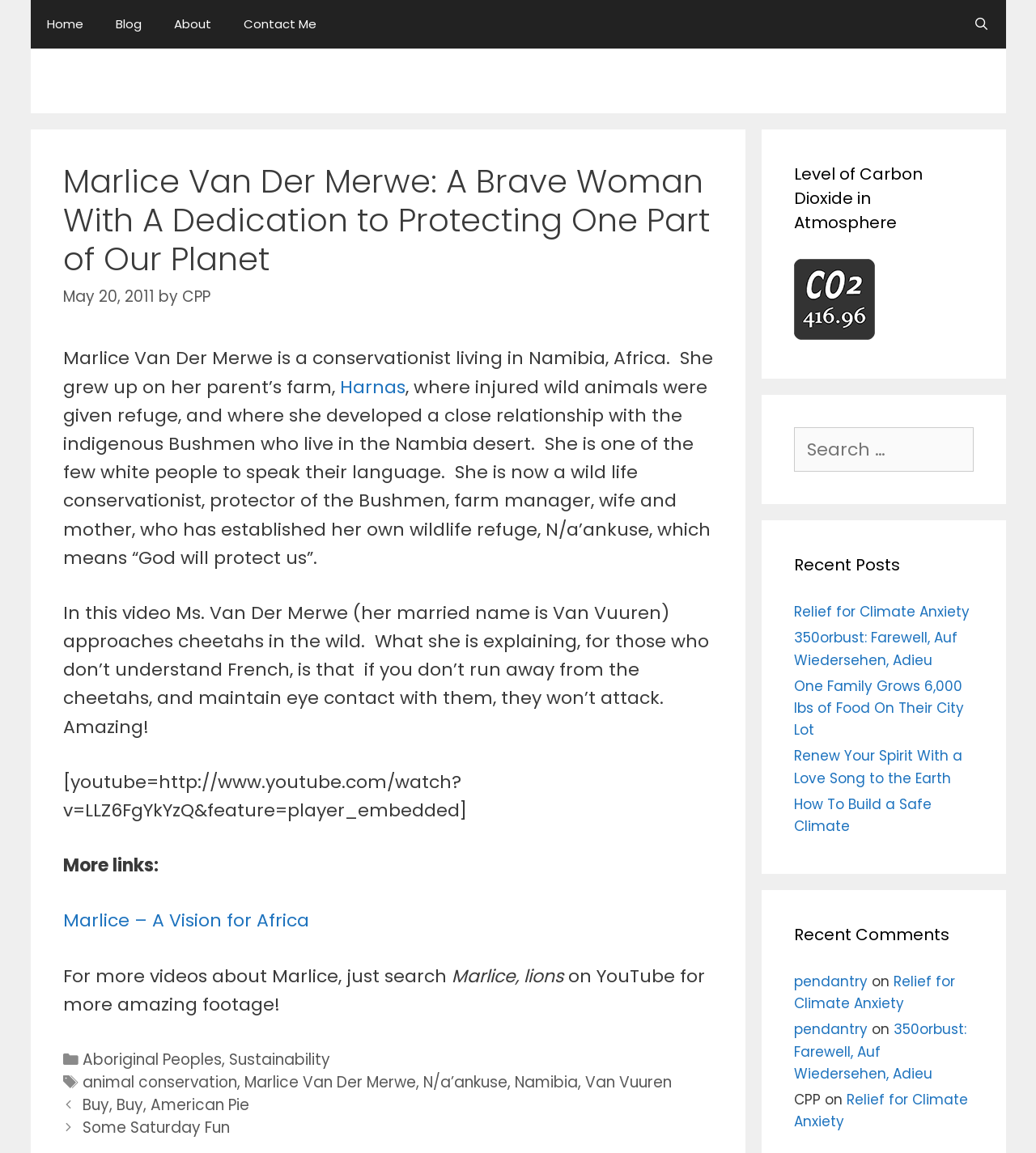Please determine the bounding box coordinates, formatted as (top-left x, top-left y, bottom-right x, bottom-right y), with all values as floating point numbers between 0 and 1. Identify the bounding box of the region described as: Namibia

[0.497, 0.929, 0.558, 0.948]